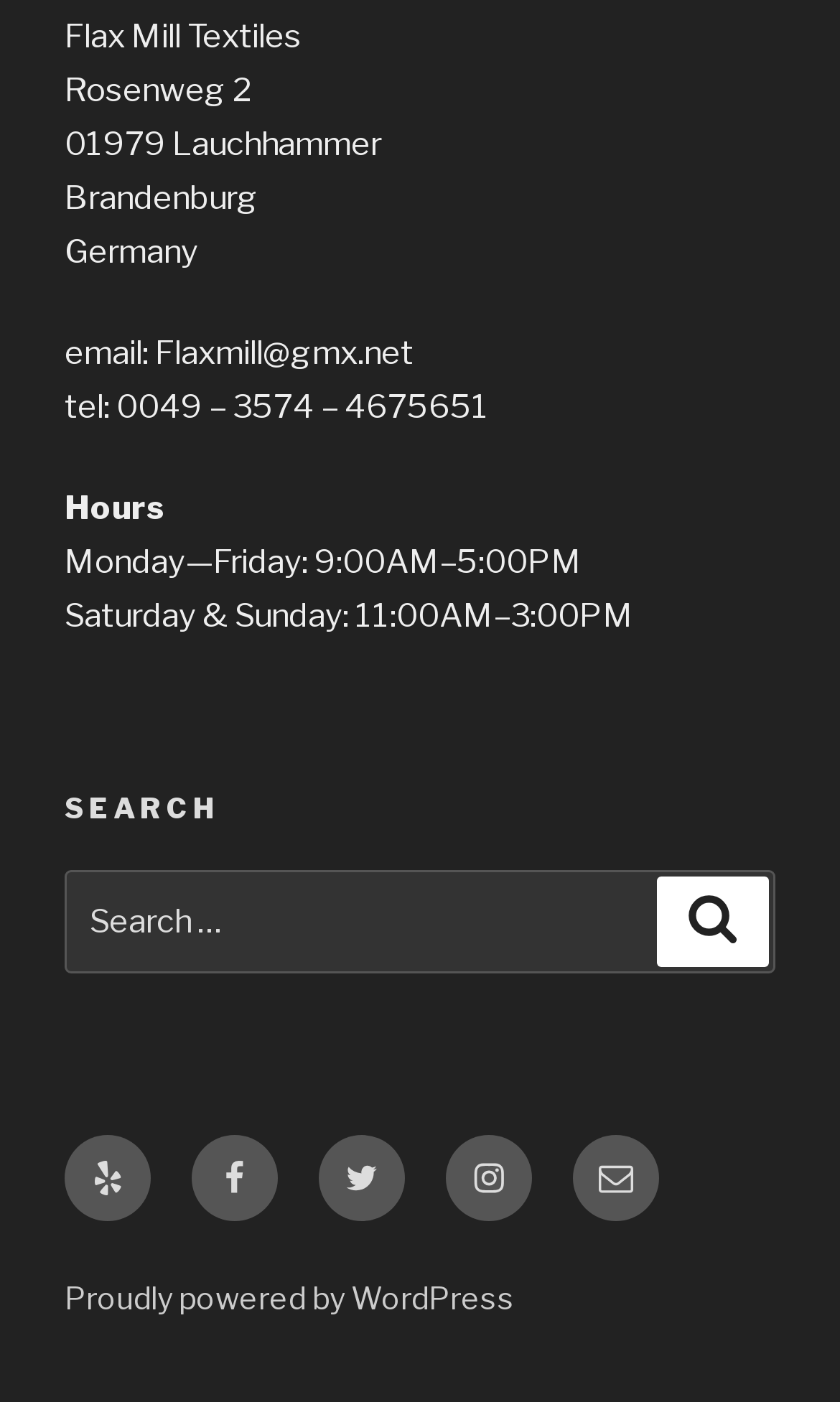Determine the coordinates of the bounding box that should be clicked to complete the instruction: "send an email". The coordinates should be represented by four float numbers between 0 and 1: [left, top, right, bottom].

[0.682, 0.809, 0.785, 0.871]